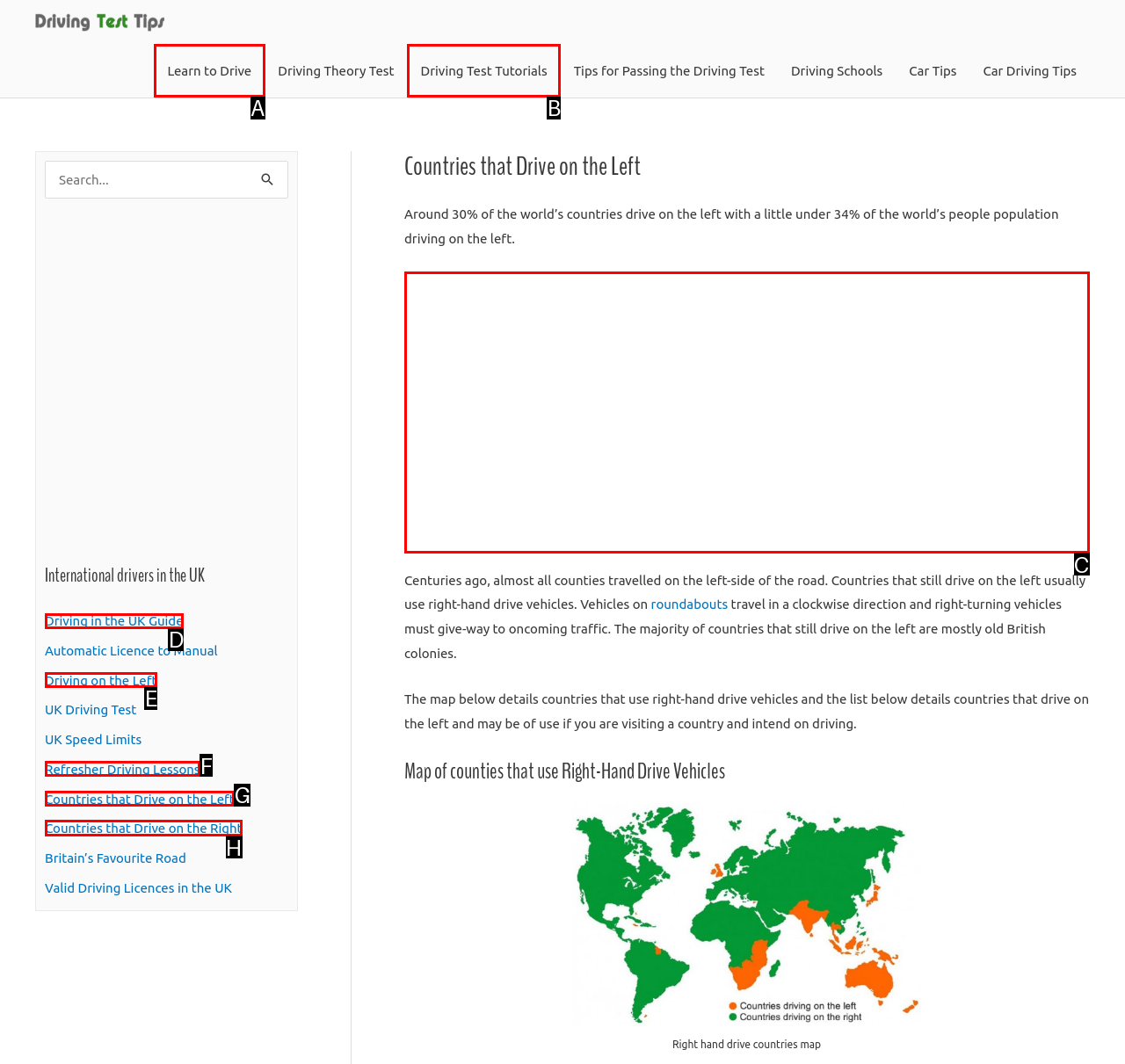Determine which element should be clicked for this task: Click on the link to countries that drive on the right
Answer with the letter of the selected option.

H